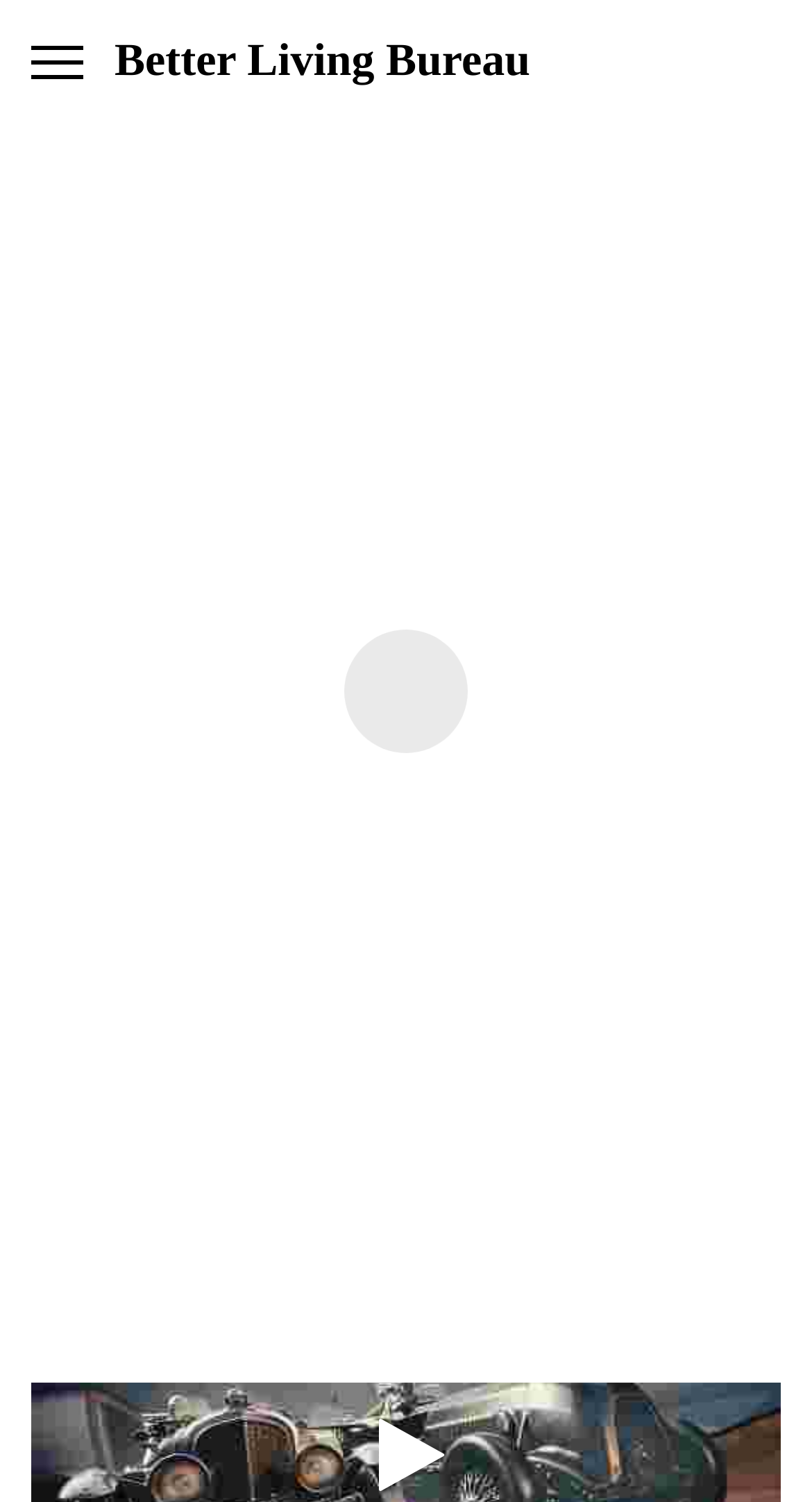Can you find and provide the main heading text of this webpage?

Better Living Bureau